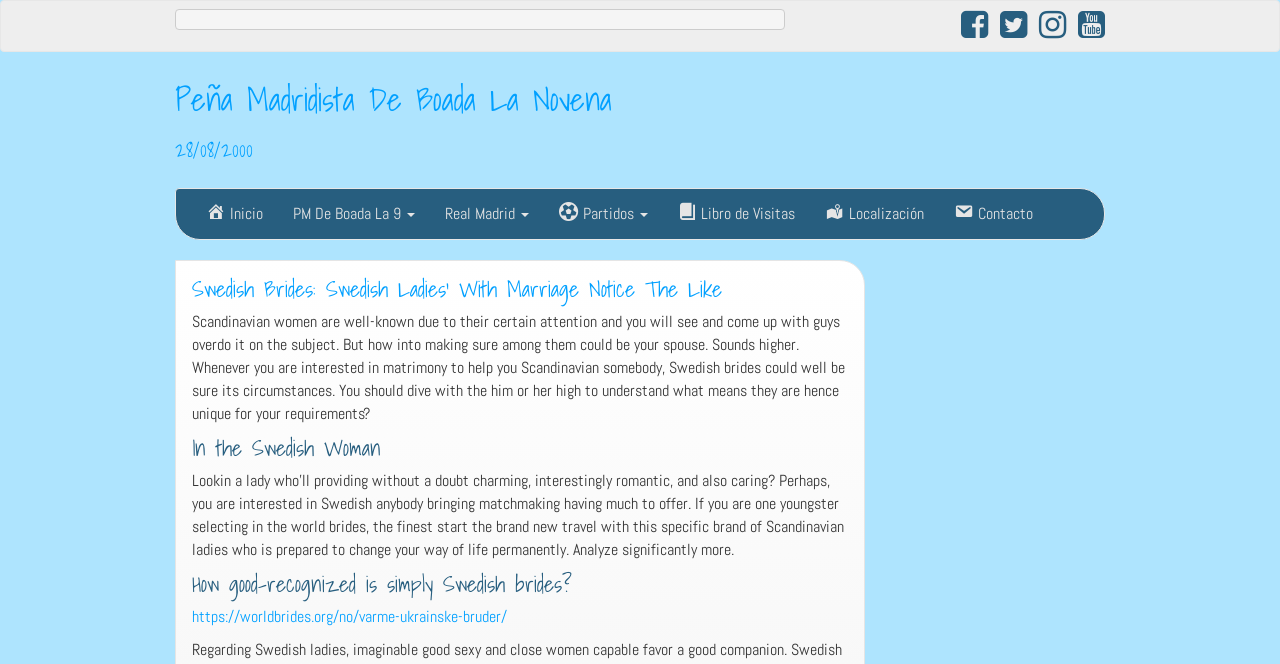Give a short answer to this question using one word or a phrase:
What is the topic of the webpage?

Swedish Brides